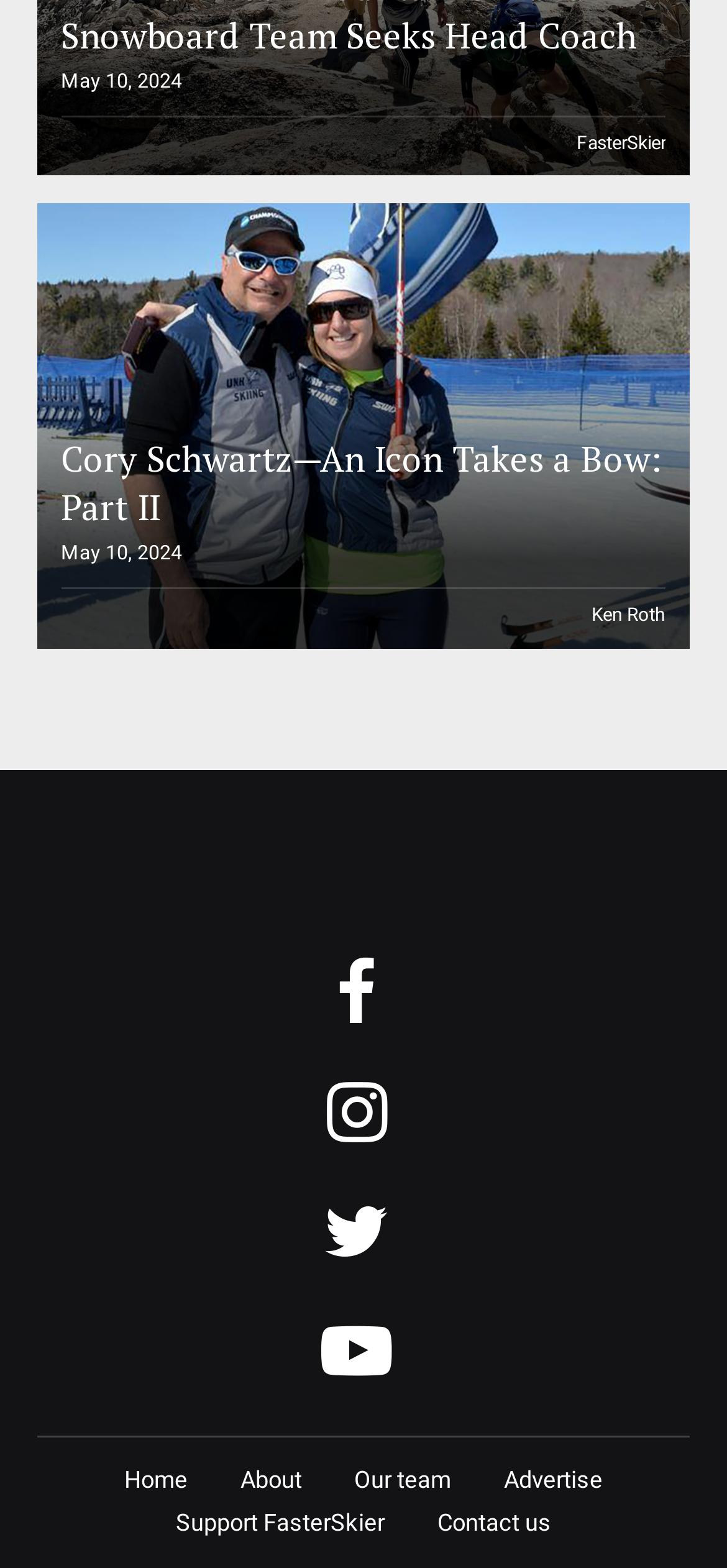Please determine the bounding box coordinates for the element that should be clicked to follow these instructions: "go to Insect Insider homepage".

None